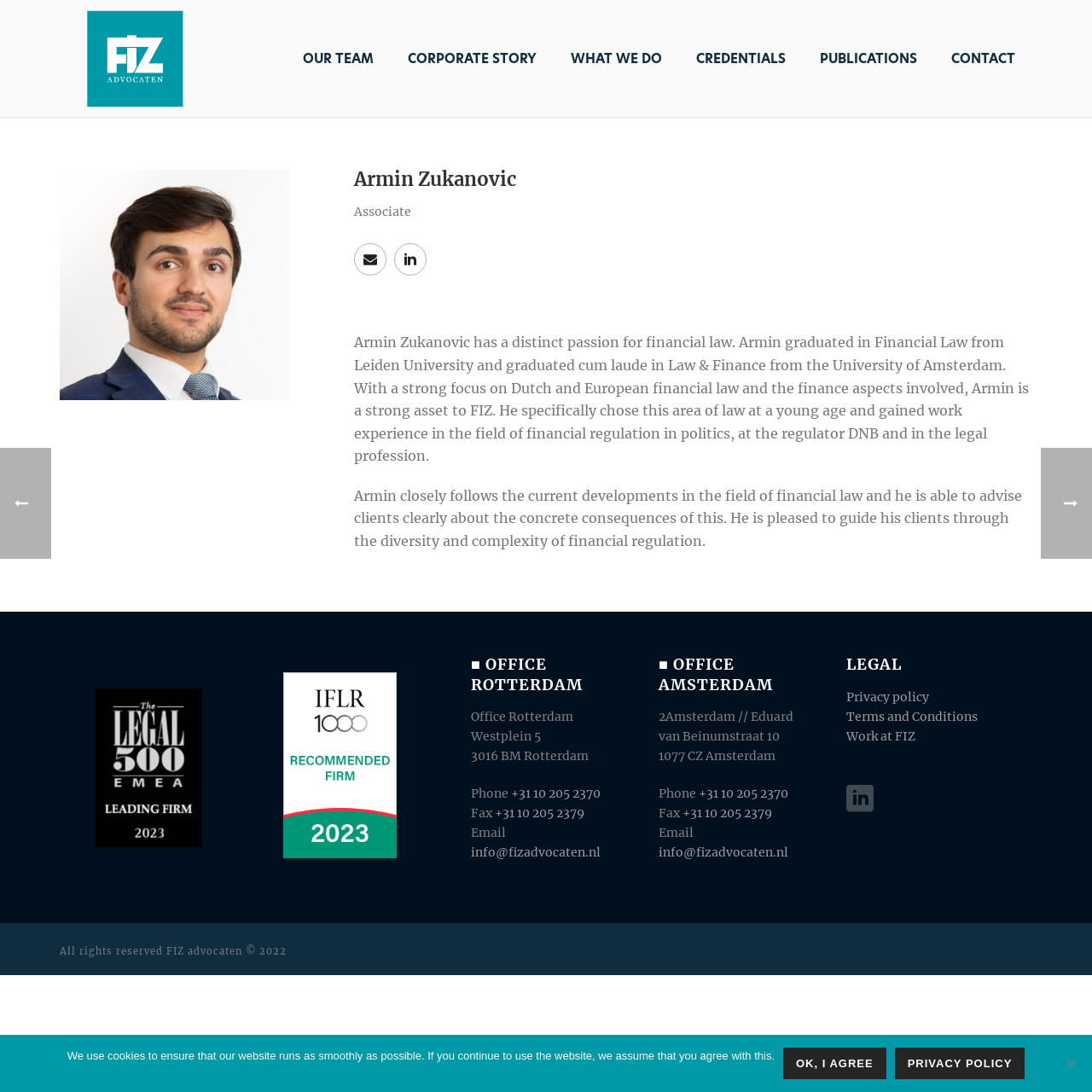What is the name of the law firm?
Please provide a comprehensive answer based on the contents of the image.

The name of the law firm is FIZ Advocaten, which is mentioned in the Root Element 'Armin Zukanovic - FIZ Advocaten' and also appears in the image 'Financiering, Insolventie en Zekerheid'.